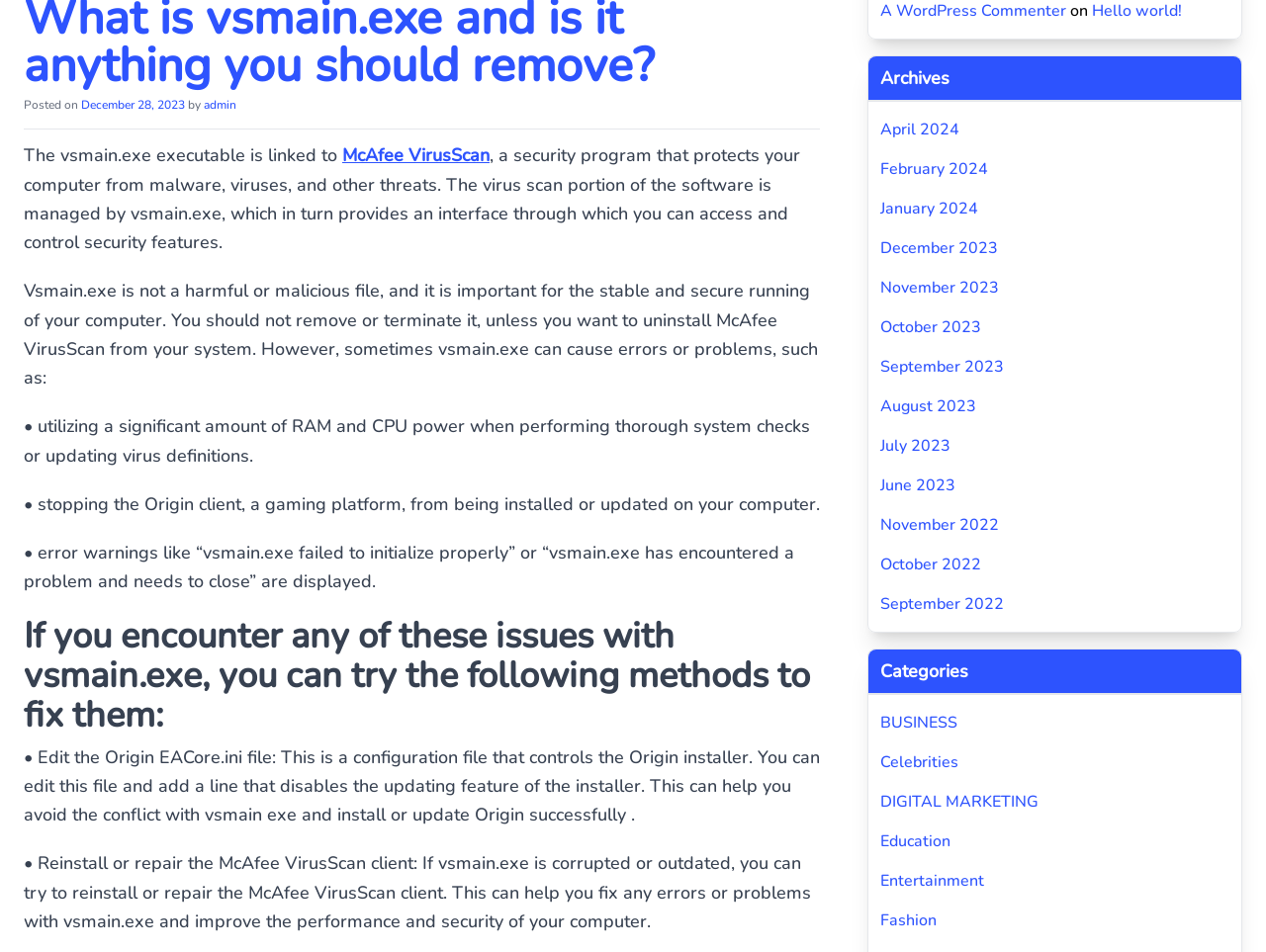Identify the bounding box for the given UI element using the description provided. Coordinates should be in the format (top-left x, top-left y, bottom-right x, bottom-right y) and must be between 0 and 1. Here is the description: Services

None